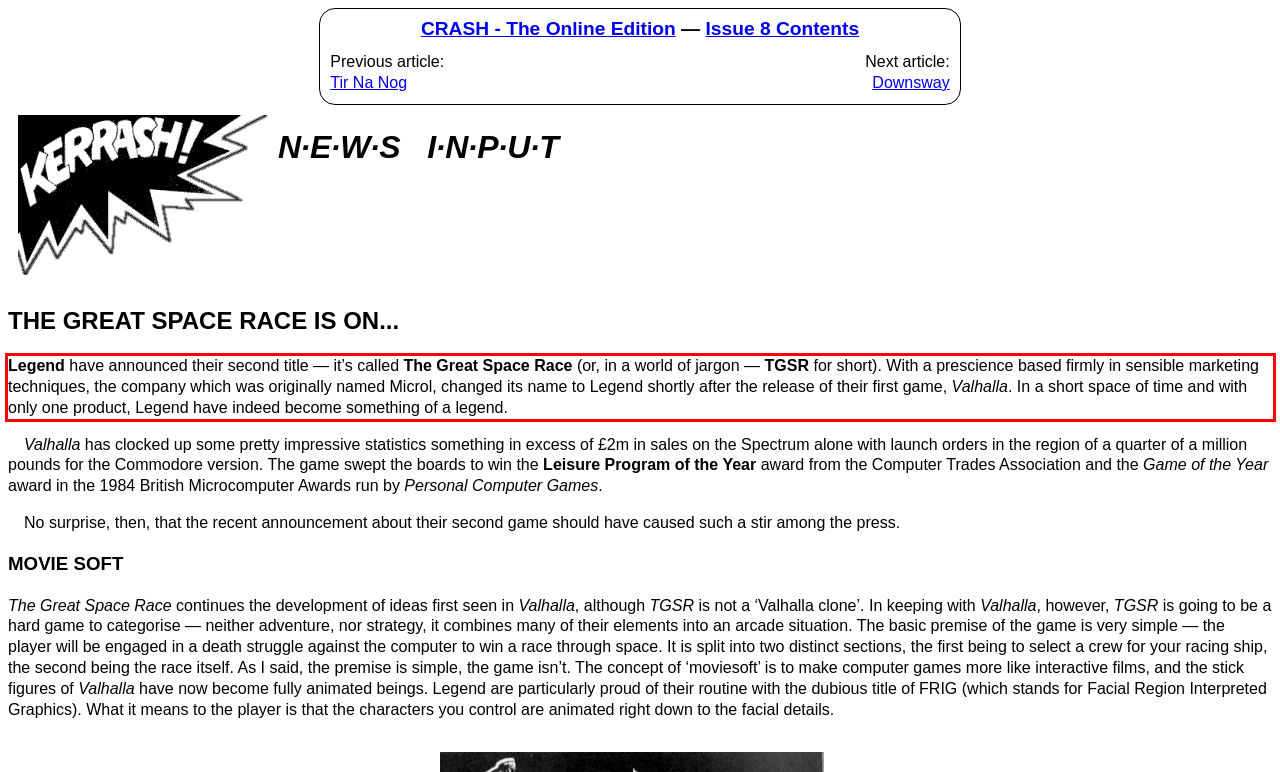The screenshot provided shows a webpage with a red bounding box. Apply OCR to the text within this red bounding box and provide the extracted content.

Legend have announced their second title — it’s called The Great Space Race (or, in a world of jargon — TGSR for short). With a prescience based firmly in sensible marketing techniques, the company which was originally named Microl, changed its name to Legend shortly after the release of their first game, Valhalla. In a short space of time and with only one product, Legend have indeed become something of a legend.